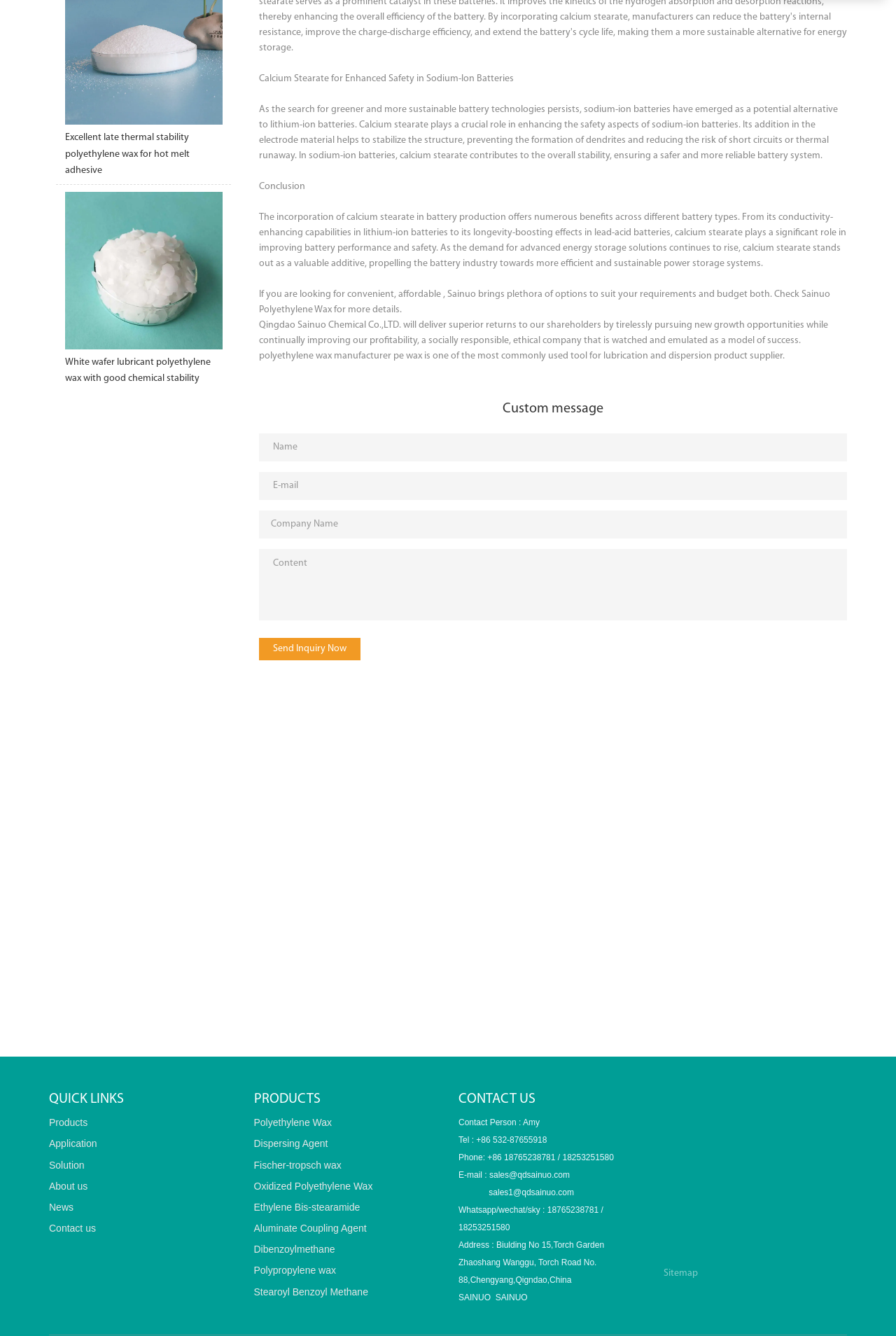How can I contact the company?
Using the information from the image, give a concise answer in one word or a short phrase.

Through email or phone